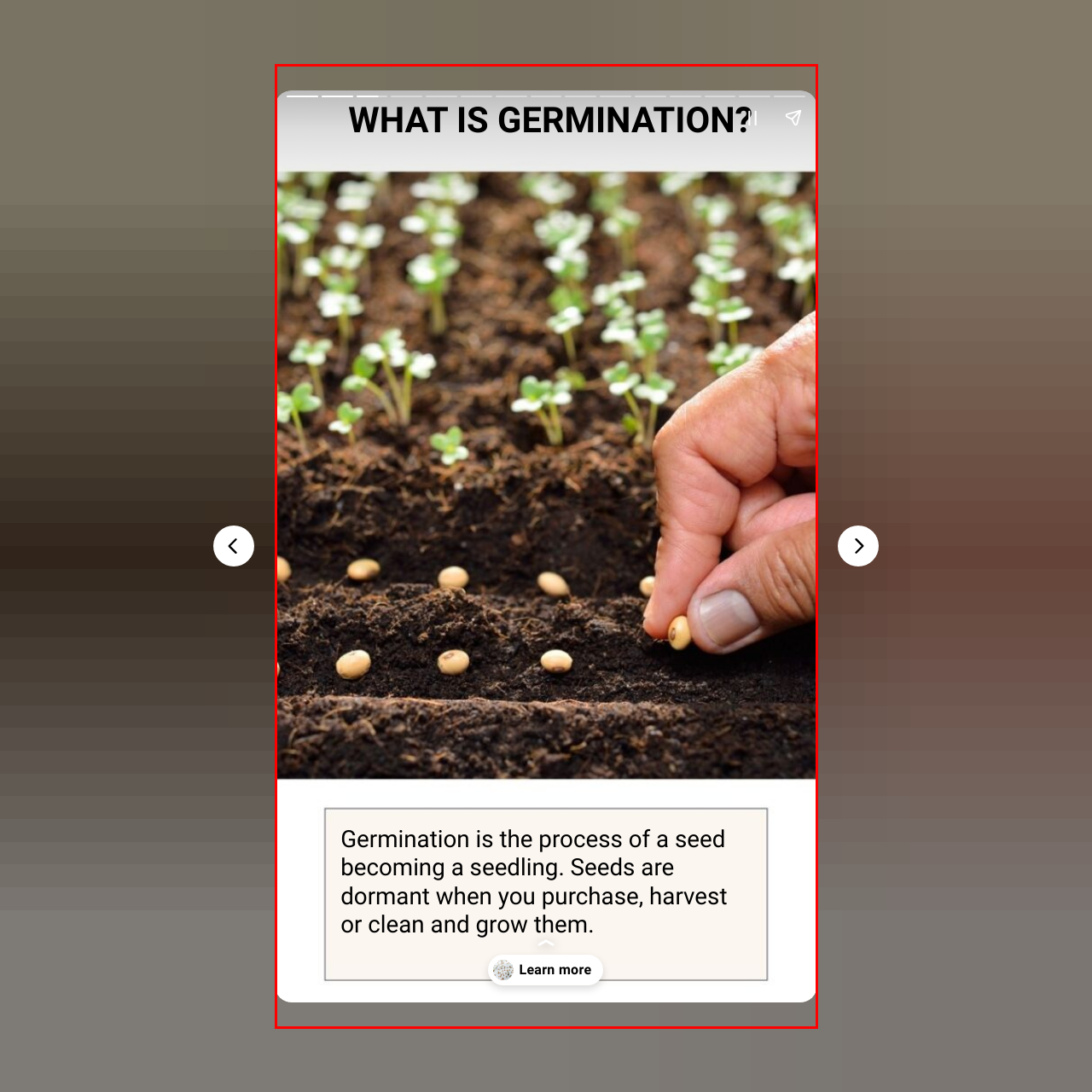What is the process by which a seed transforms into a seedling?  
Focus on the image bordered by the red line and provide a detailed answer that is thoroughly based on the image's contents.

According to the informative text below the image, germination is the process through which a seed transforms into a seedling, noting that seeds remain dormant when purchased, harvested, or cleaned before they are grown.